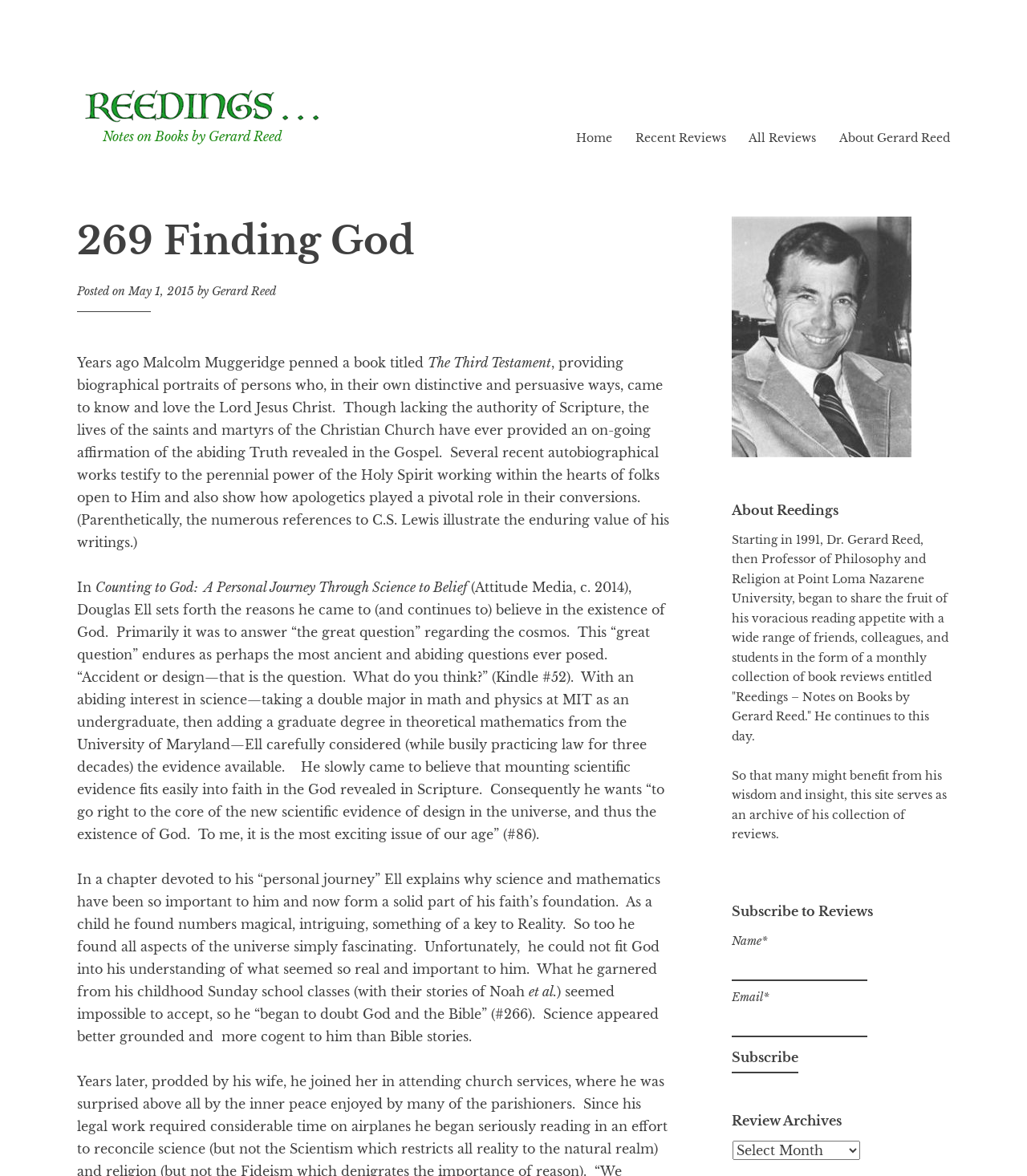Given the content of the image, can you provide a detailed answer to the question?
What is the purpose of this website?

I inferred the purpose of the website by reading the static text 'So that many might benefit from his wisdom and insight, this site serves as an archive of his collection of reviews.' which suggests that the website is an archive of book reviews.